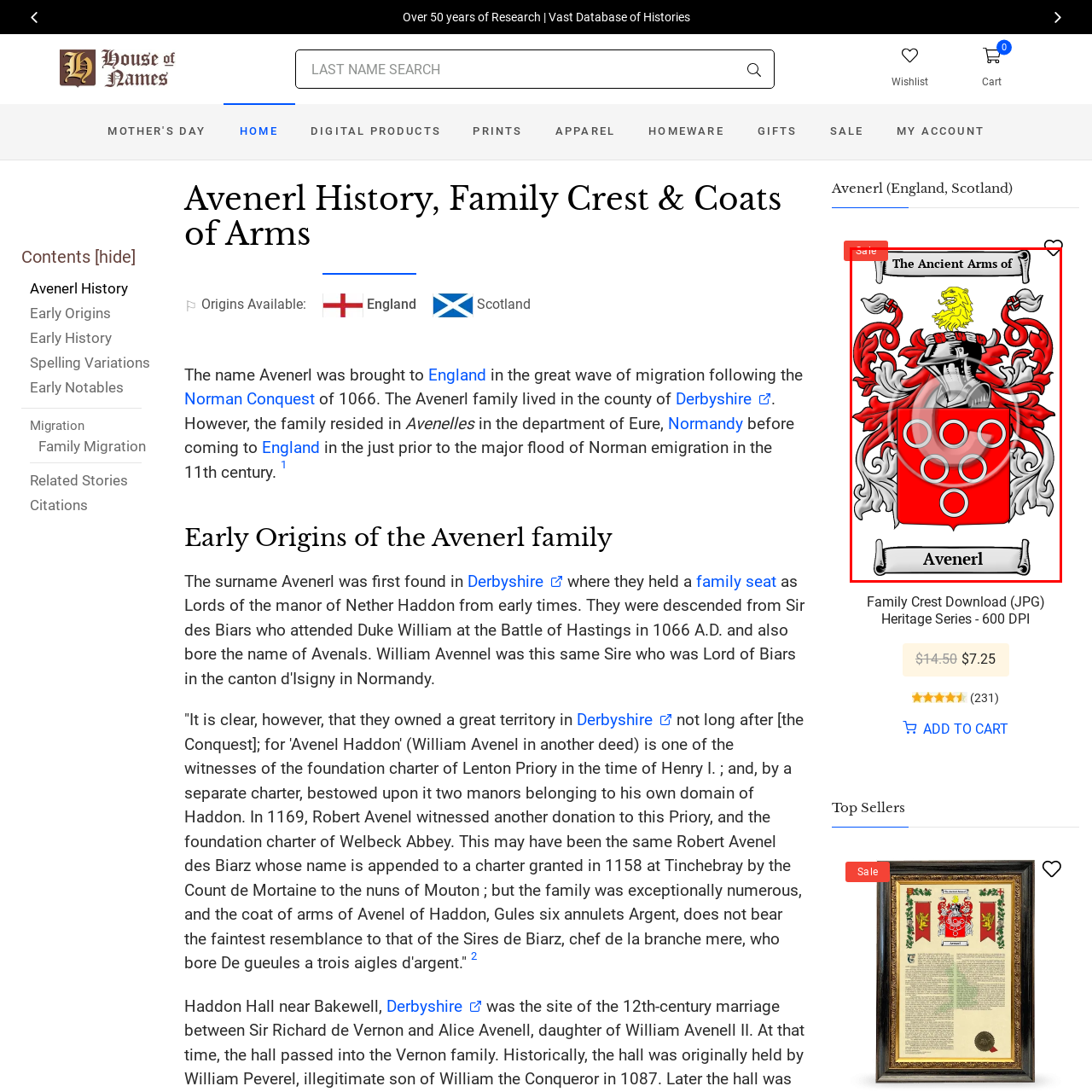What is the color of the lion crest?
Pay attention to the image within the red bounding box and answer using just one word or a concise phrase.

Yellow